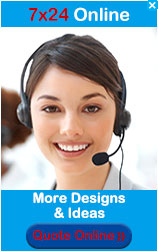How many links are provided below the image?
Please provide a comprehensive answer to the question based on the webpage screenshot.

There are two links provided below the image, one for 'More Designs & Ideas' and another for 'Quote Online', which invite potential customers to explore further offerings and request quotes conveniently.